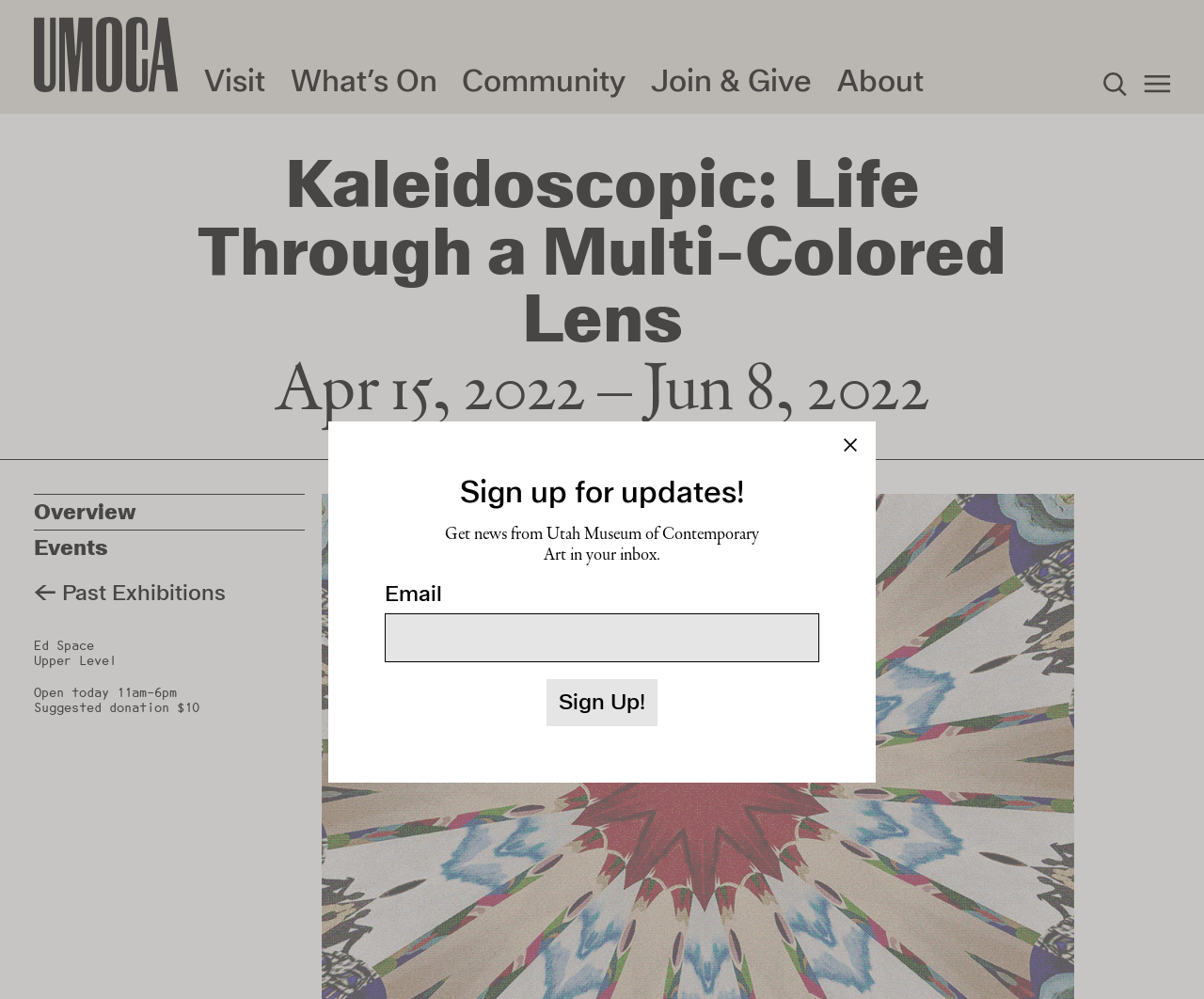What is the date range of the current exhibition?
Please provide a single word or phrase as your answer based on the screenshot.

Apr 15, 2022 – Jun 8, 2022